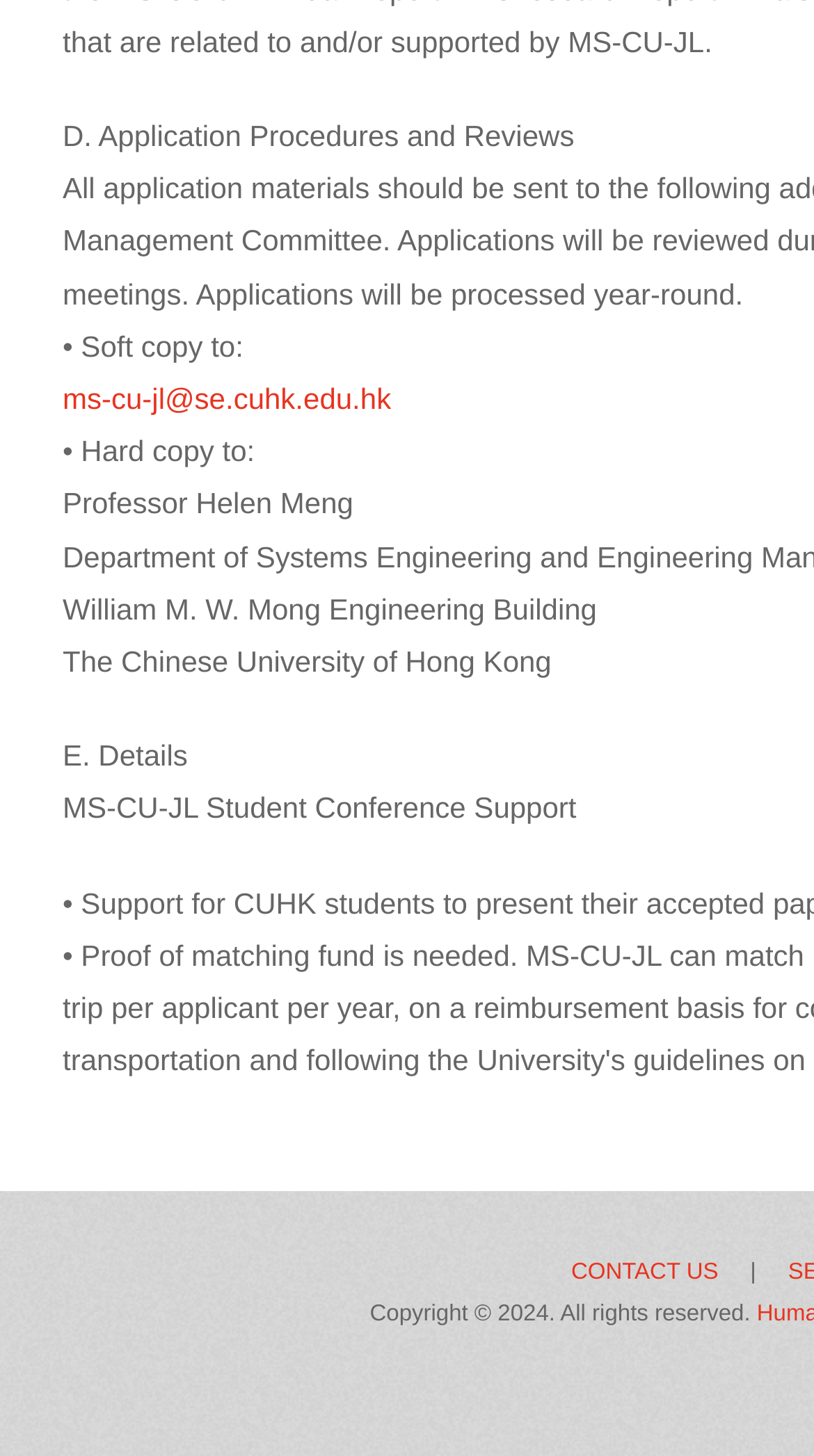What is the purpose of the MS-CU-JL Student Conference Support?
Please look at the screenshot and answer in one word or a short phrase.

Student Conference Support